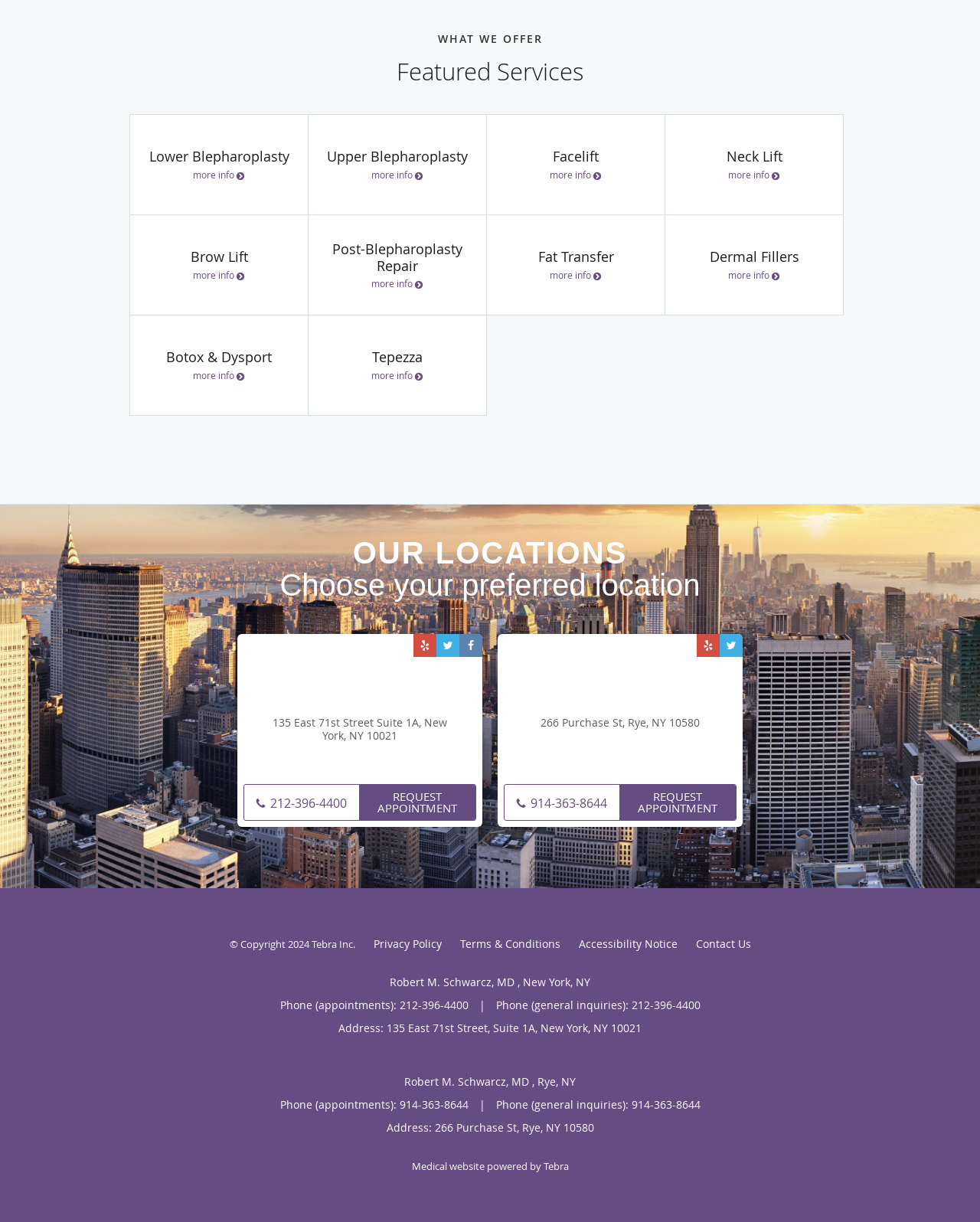Please predict the bounding box coordinates of the element's region where a click is necessary to complete the following instruction: "View the map of Manhattan Office". The coordinates should be represented by four float numbers between 0 and 1, i.e., [left, top, right, bottom].

[0.242, 0.519, 0.492, 0.638]